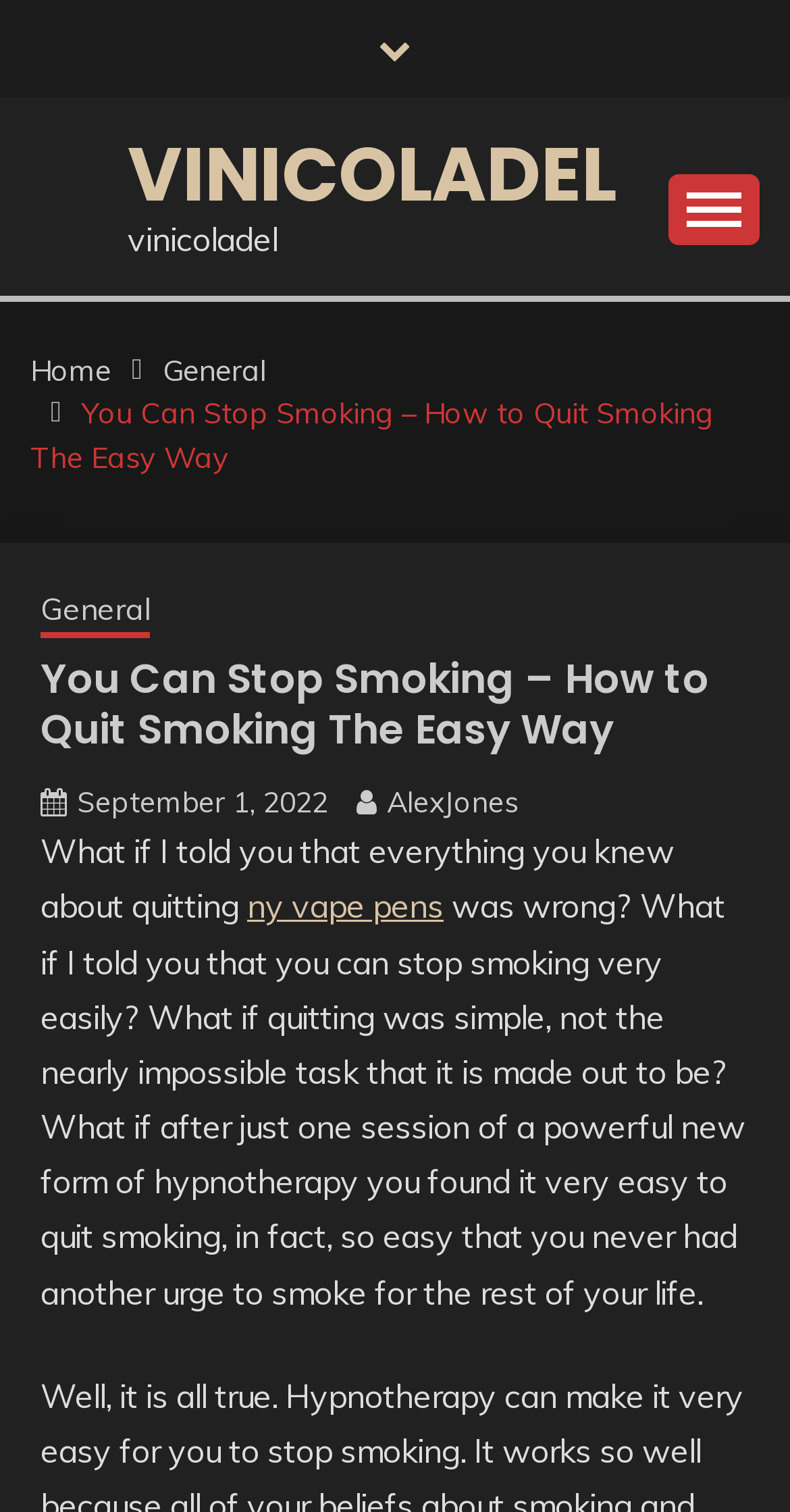What is the purpose of the webpage?
Answer the question with a single word or phrase, referring to the image.

To help people quit smoking